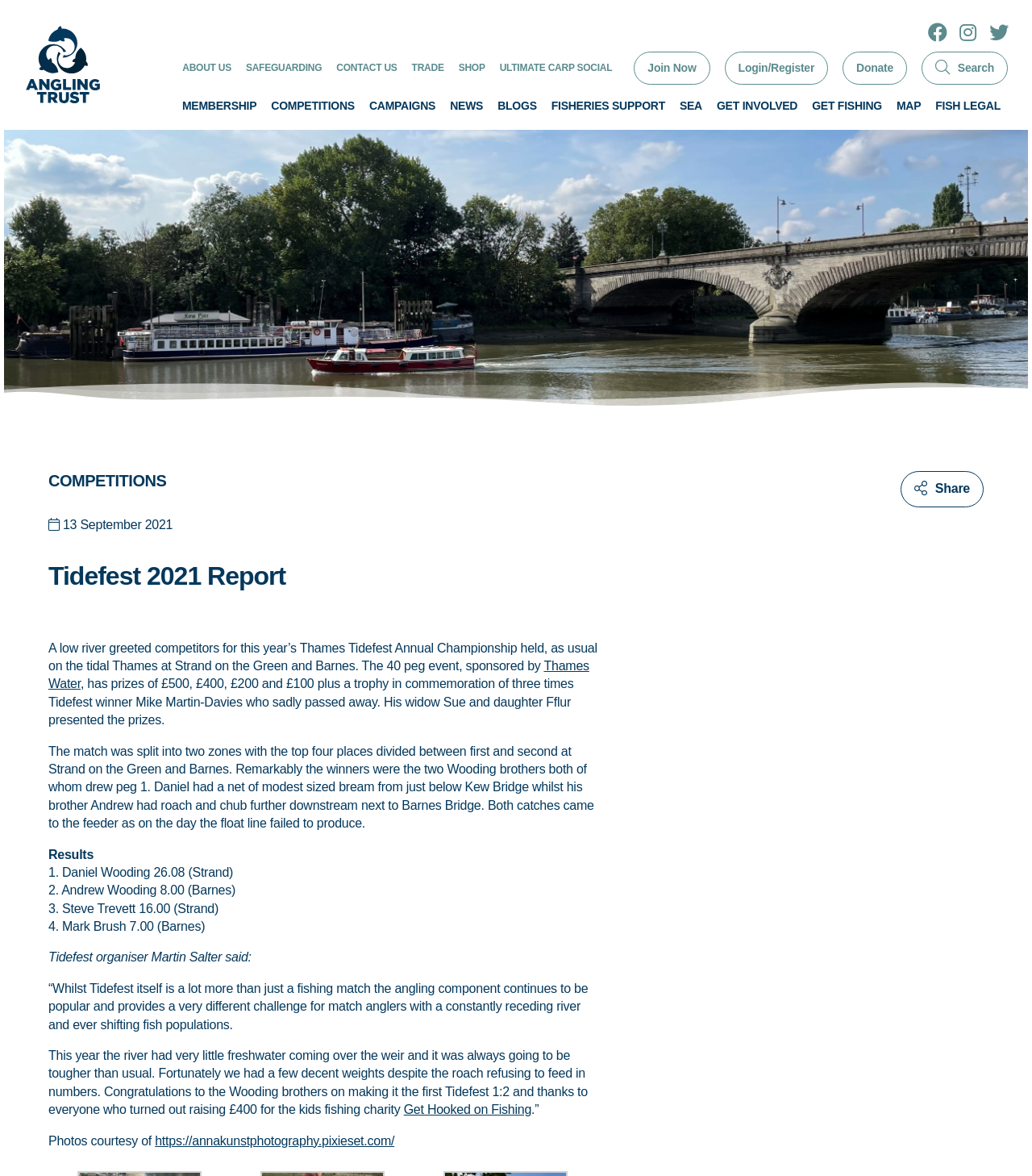How many pegs were there in the event?
Based on the visual information, provide a detailed and comprehensive answer.

I found this answer by reading the text on the webpage, specifically the sentence 'The 40 peg event, sponsored by Thames Water...'